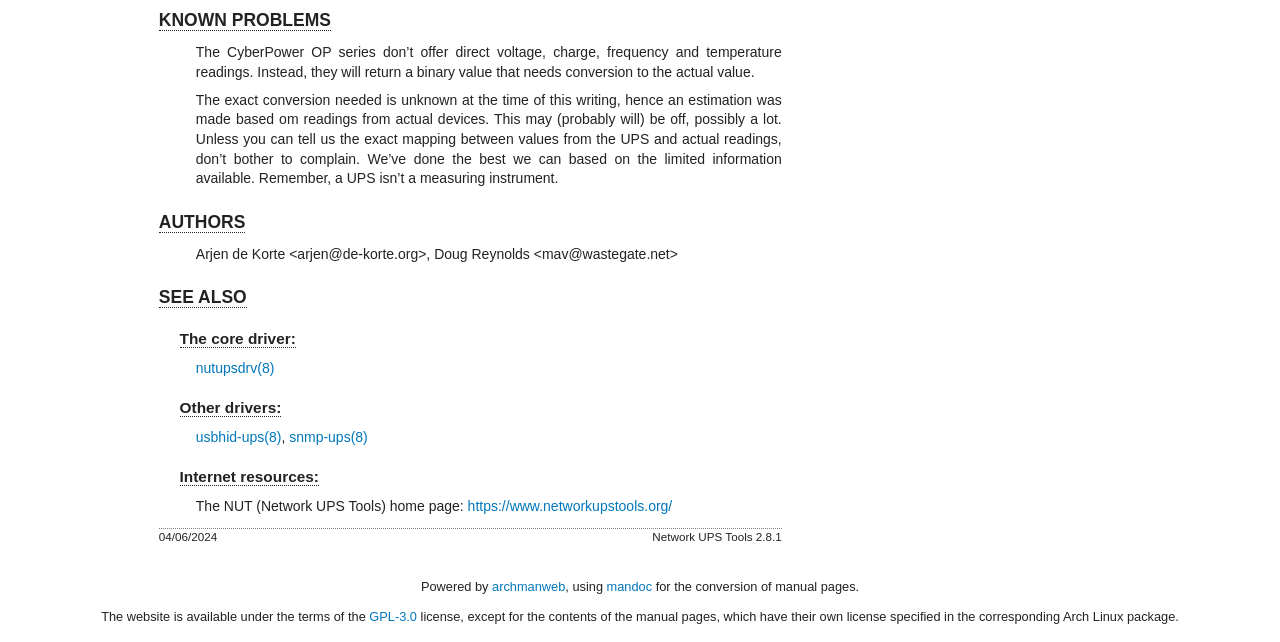Please provide a comprehensive answer to the question based on the screenshot: Who are the authors of the webpage?

The authors of the webpage are mentioned in the 'AUTHORS' section, which is indicated by the element with the text 'AUTHORS' and bounding box coordinates [0.124, 0.327, 0.611, 0.365]. The authors' names are Arjen de Korte and Doug Reynolds, as stated in the StaticText element with bounding box coordinates [0.153, 0.383, 0.53, 0.408].